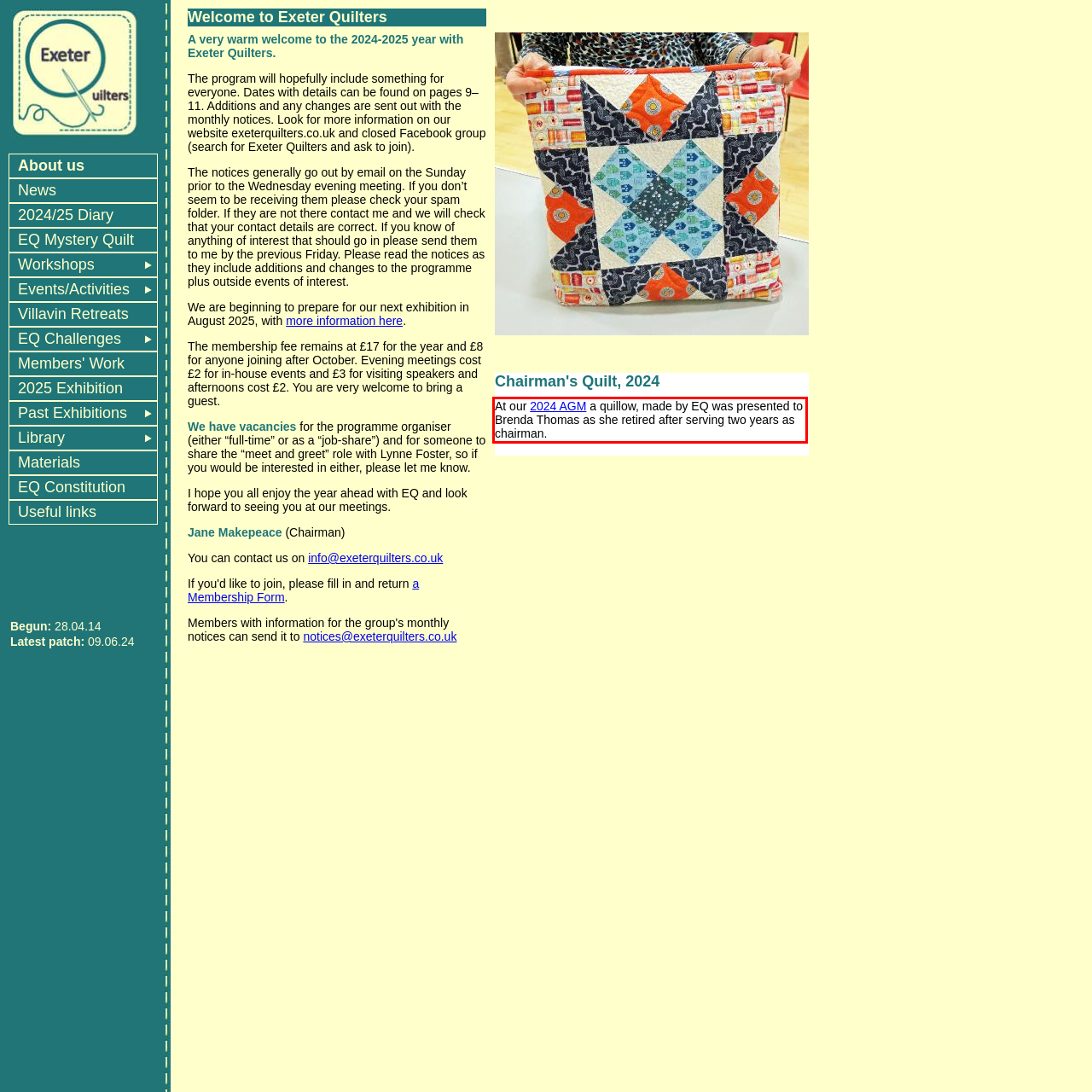There is a screenshot of a webpage with a red bounding box around a UI element. Please use OCR to extract the text within the red bounding box.

At our 2024 AGM a quillow, made by EQ was presented to Brenda Thomas as she retired after serving two years as chairman.